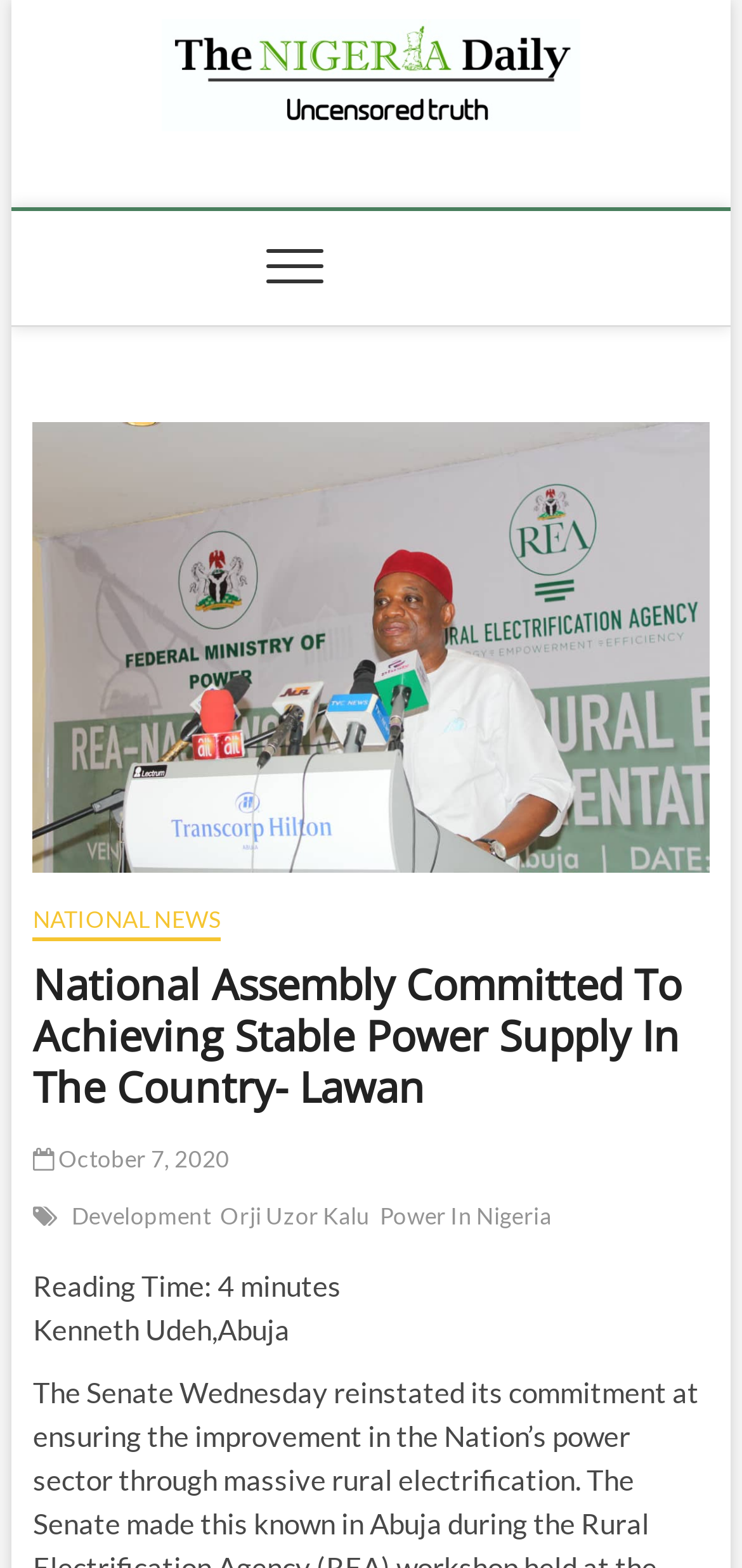Identify the bounding box of the UI element described as follows: "Powered by Cookiebot by Usercentrics". Provide the coordinates as four float numbers in the range of 0 to 1 [left, top, right, bottom].

None